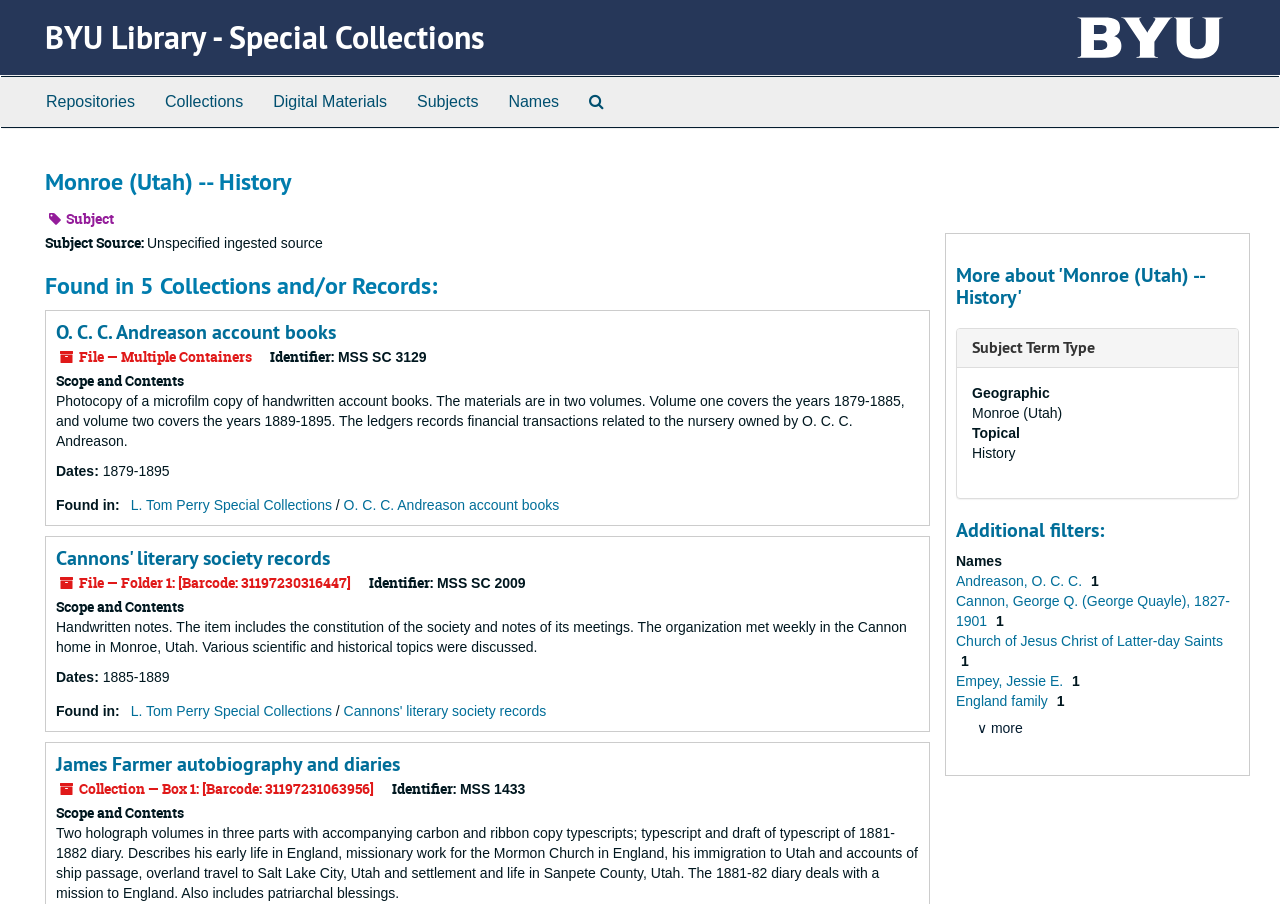What is the date range of Cannons' literary society records?
Refer to the image and provide a thorough answer to the question.

The date range can be found by looking at the 'Dates' section under the 'Cannons' literary society records' heading, which shows the date range as '1885-1889'.